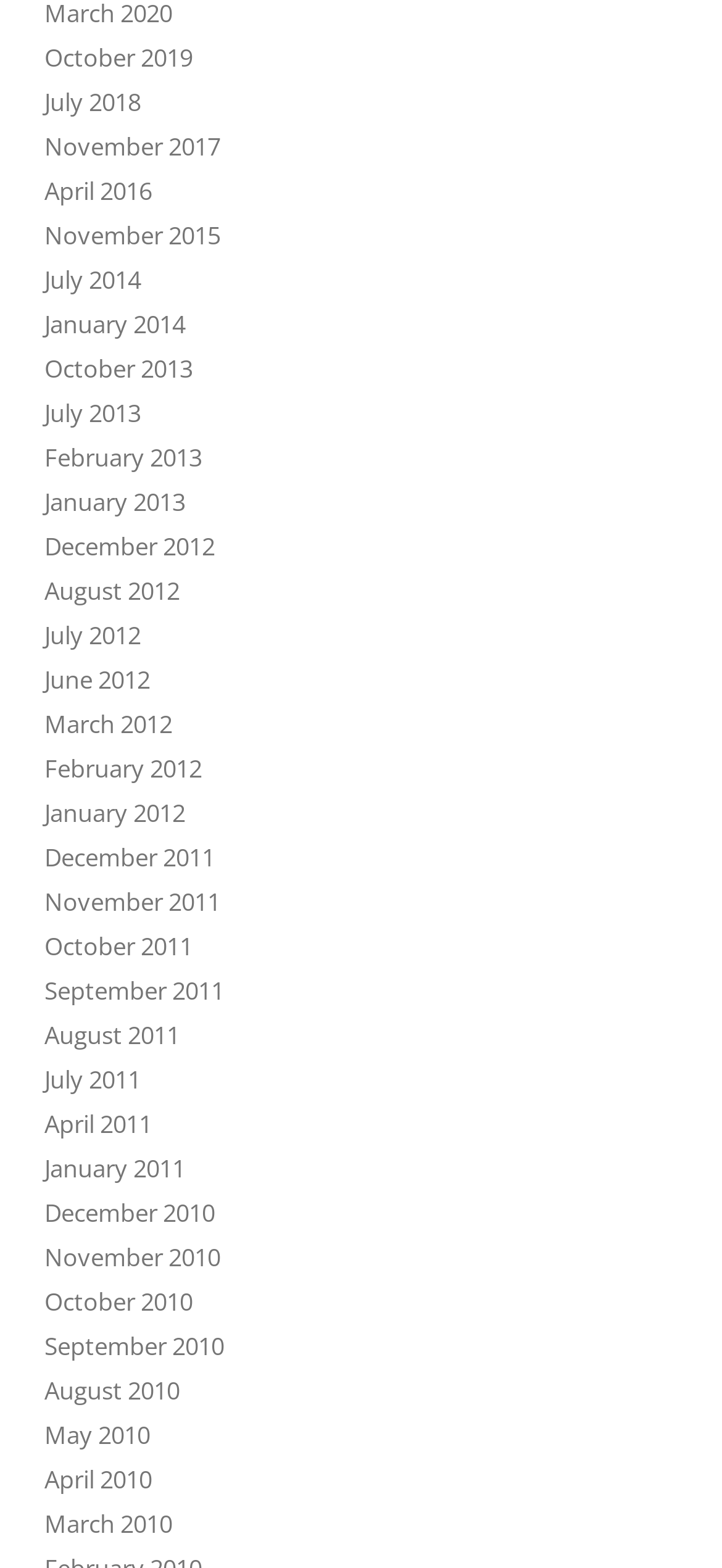Identify the bounding box for the element characterized by the following description: "March 2012".

[0.062, 0.451, 0.238, 0.472]